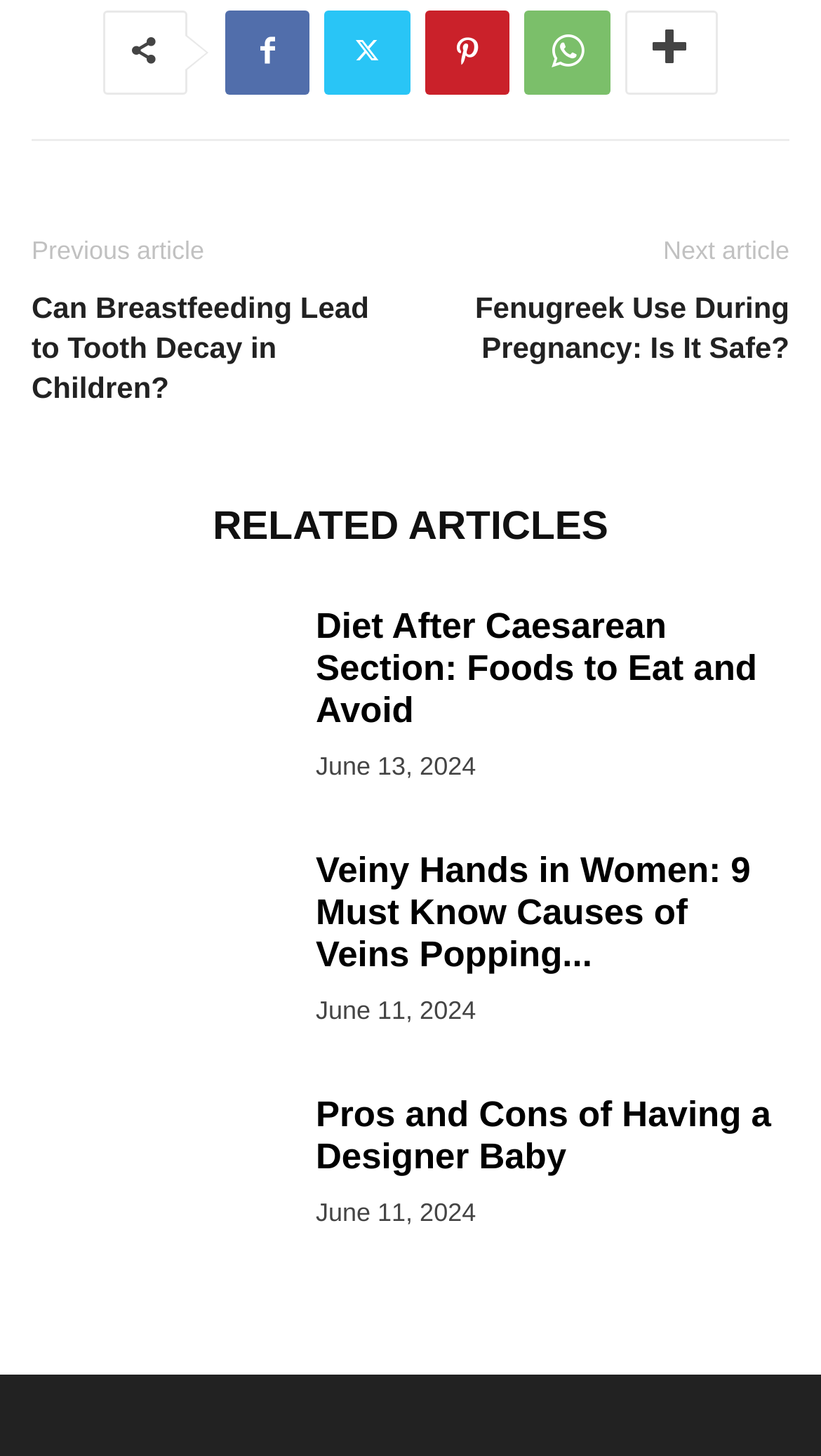Determine the bounding box coordinates of the area to click in order to meet this instruction: "Check the article about veiny hands in women".

[0.038, 0.583, 0.346, 0.713]